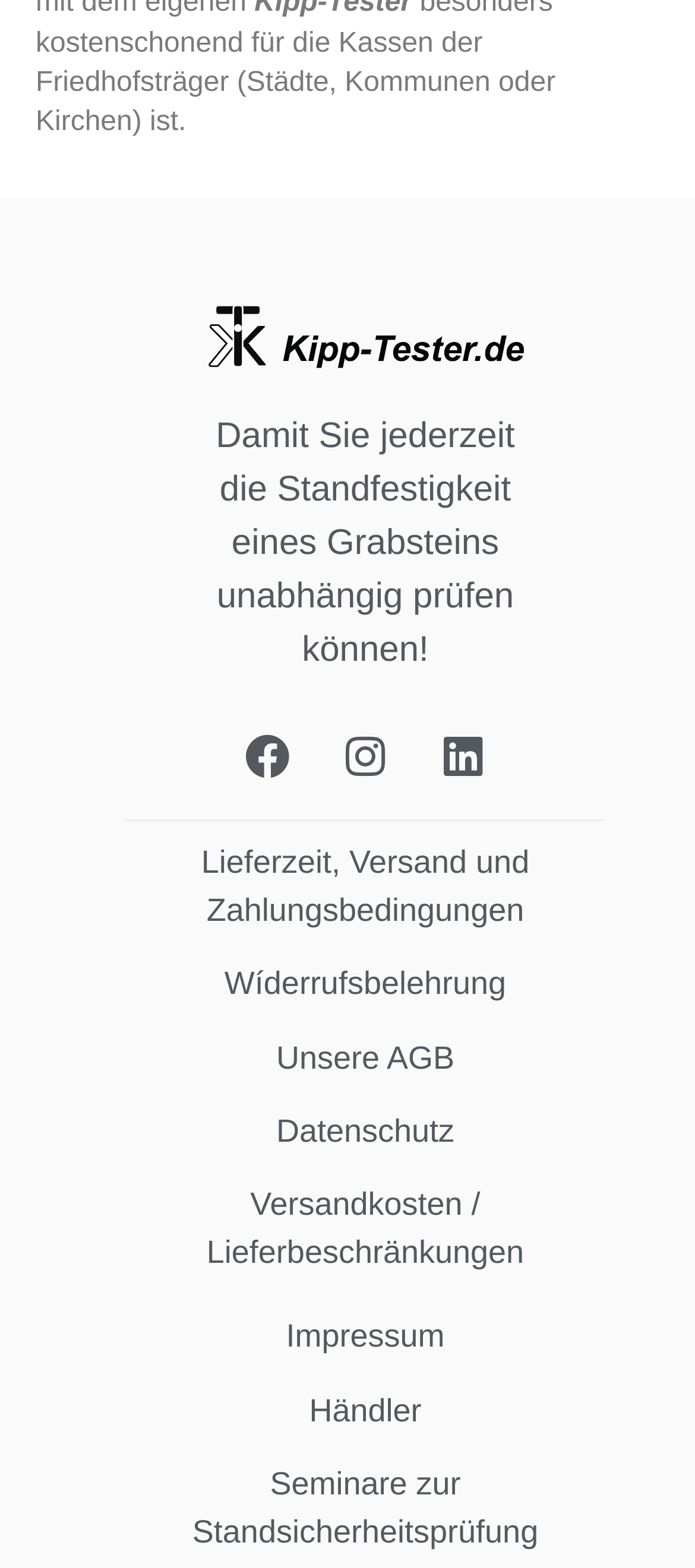Identify the bounding box coordinates of the clickable region necessary to fulfill the following instruction: "Call +86-18053491989". The bounding box coordinates should be four float numbers between 0 and 1, i.e., [left, top, right, bottom].

None